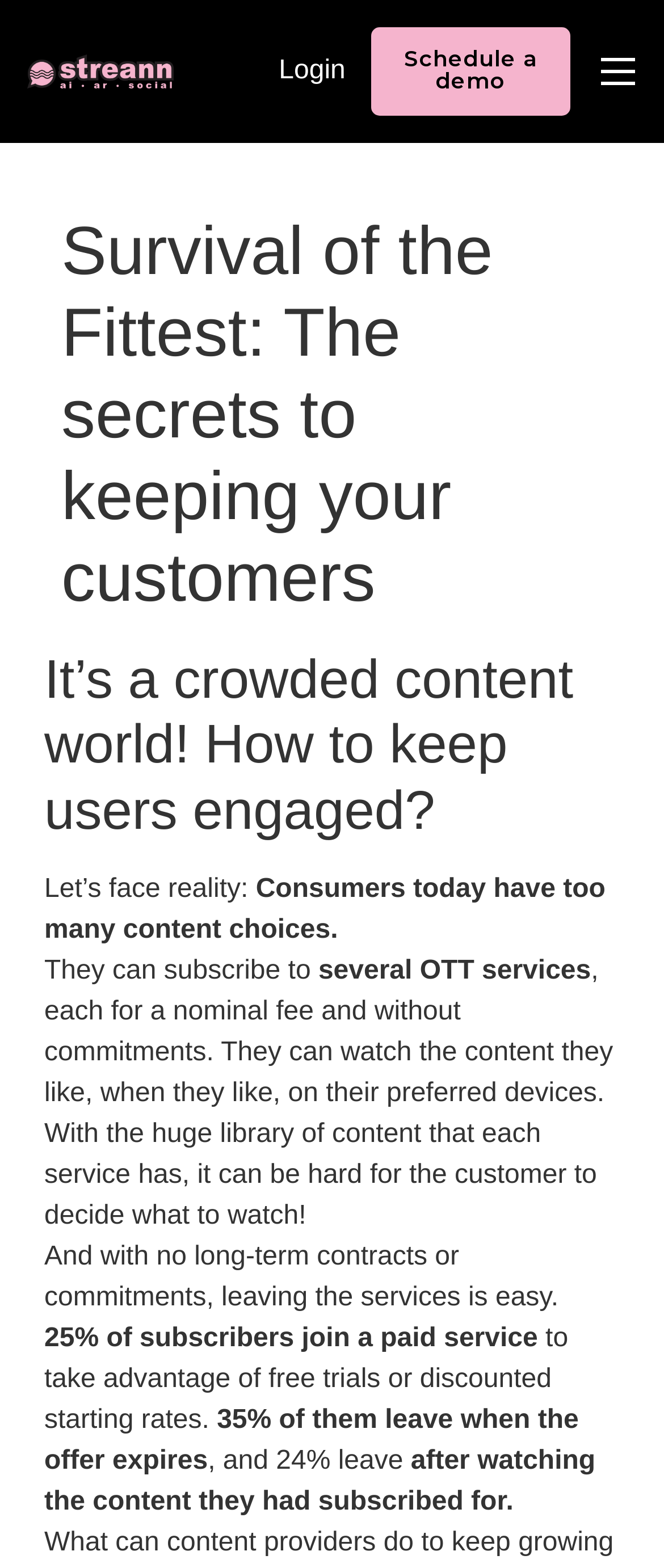Please find and generate the text of the main header of the webpage.

Survival of the Fittest: The secrets to keeping your customers